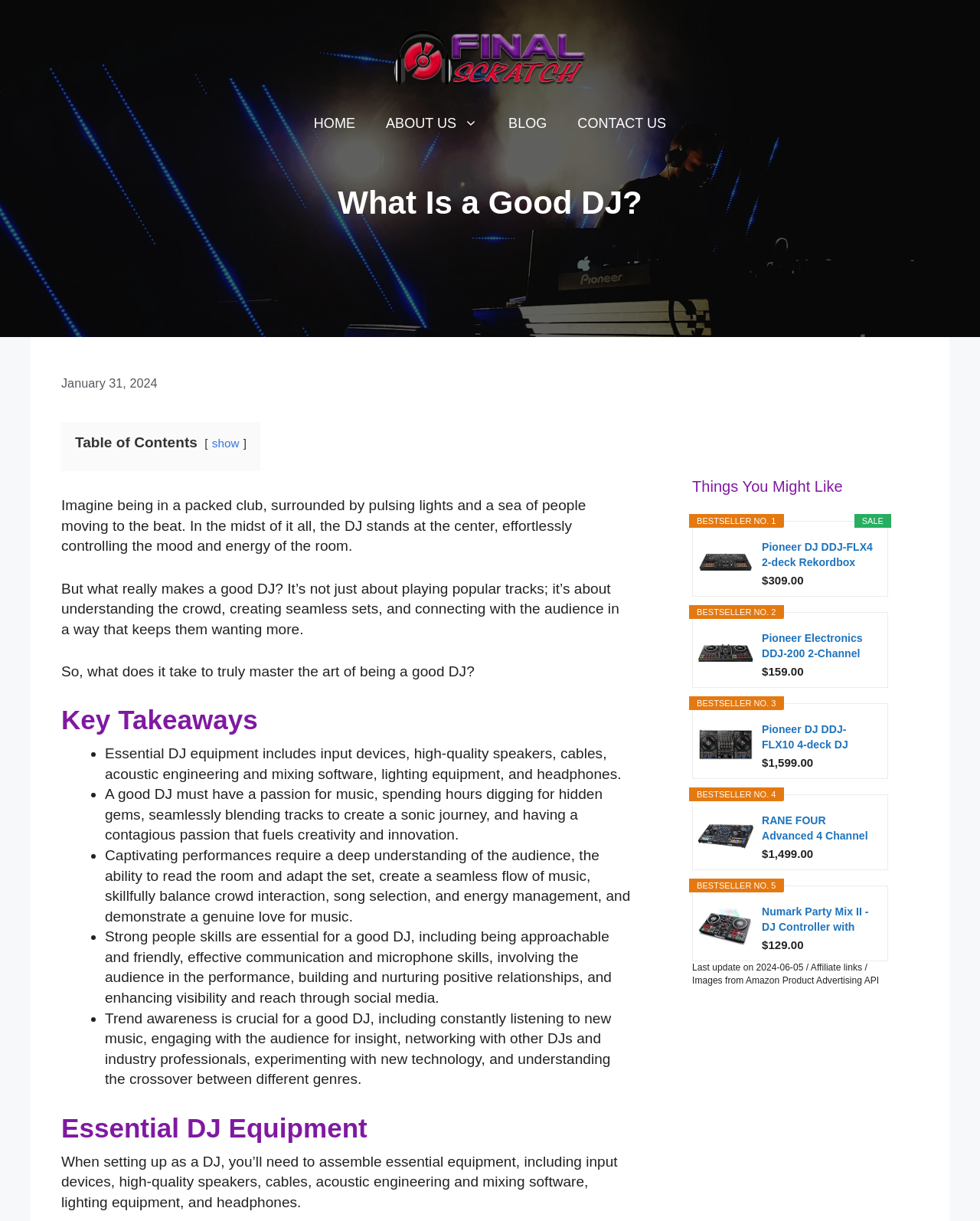Please identify the coordinates of the bounding box that should be clicked to fulfill this instruction: "Click the 'show' link".

[0.216, 0.357, 0.244, 0.368]